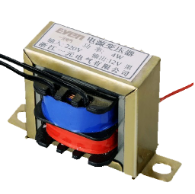Elaborate on the details you observe in the image.

The image showcases a compact transformer, which is essential for converting electrical energy from one voltage level to another. The transformer features distinct winding sections, typically identified by the color-coded insulation: a blue winding for primary voltage input and a red winding for secondary voltage output. Adorned with a label that provides specifications, this transformer is likely designed for use in various power supply applications, including regulated power supplies crucial for powering circuits, such as the 78xx series voltage regulators. This transformer serves as a vital component in ensuring stable and reliable voltage outputs for electronic devices.